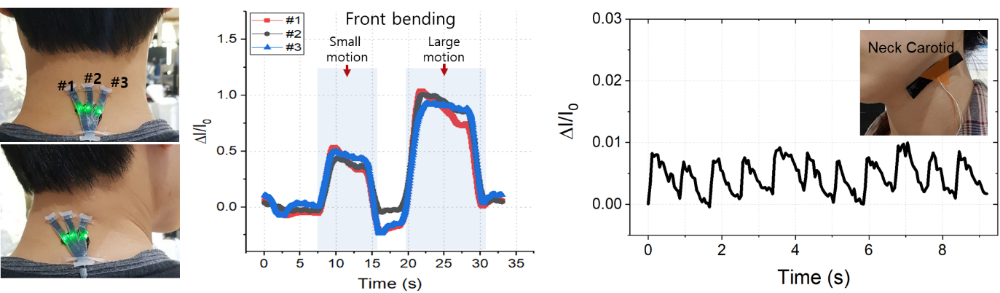Describe thoroughly the contents of the image.

**Figure 4: Posture Monitoring and Pulse Sensing Using a 3-Axis Strain Sensor Array**

This figure illustrates the application of a 3-axis strain sensor array for monitoring posture and pulse as demonstrated on a subject's neck. The top section features three sensors, labeled #1, #2, and #3, positioned at the back of the neck, with LEDs indicating their activation during motion detection. The middle plot represents the data collected during front bending movements, highlighting variations in strain measured by the sensors over time, with peaks illustrating significant bending instances categorized into small and large motions. The bottom section provides a detailed view of pulse monitoring on the carotid artery, showcasing collected data that reflects slight fluctuations correlated with the subject's pulse. An inset captures the placement of the sensor on the neck, underlining the practical application of this technology for health monitoring in wearable devices.